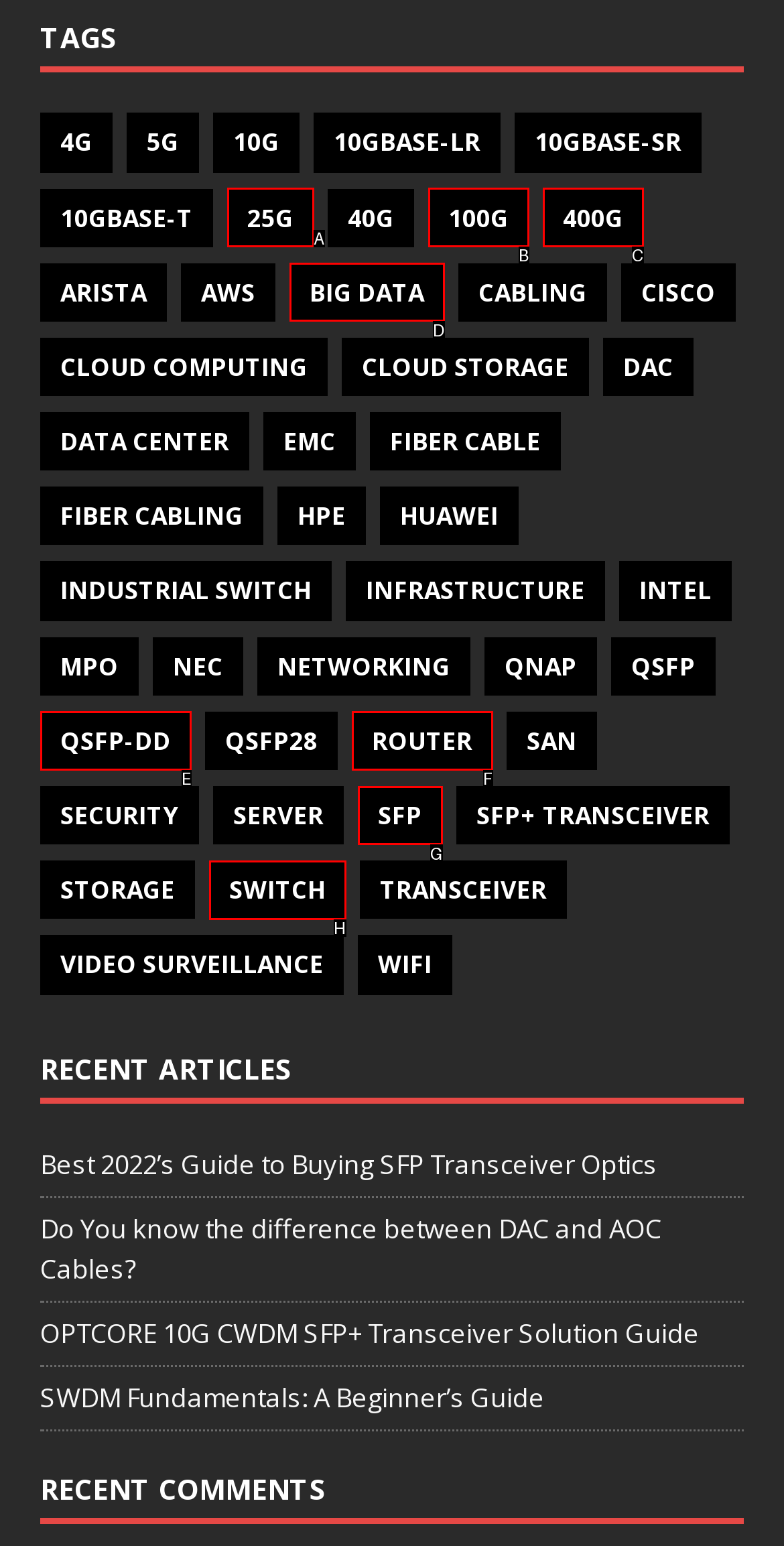Look at the description: Big data
Determine the letter of the matching UI element from the given choices.

D